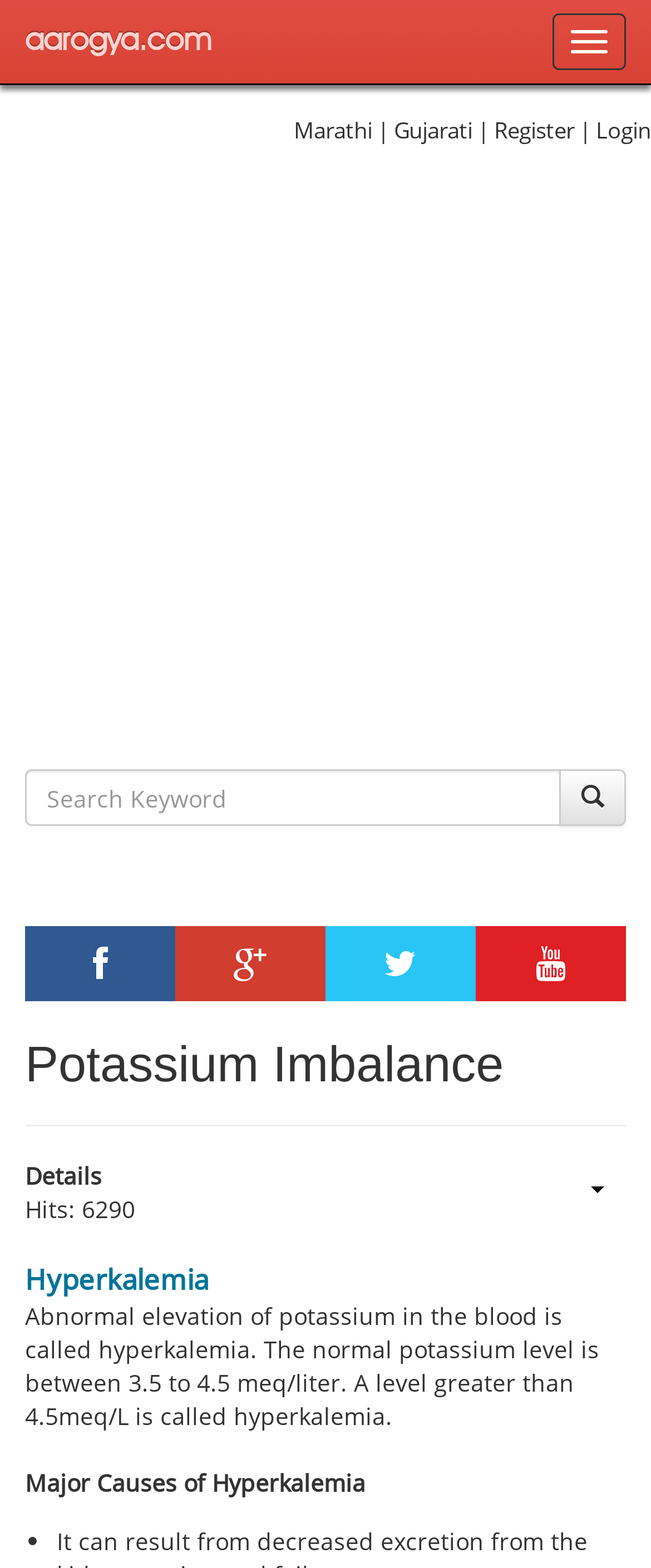Predict the bounding box of the UI element based on the description: "Gujarati". The coordinates should be four float numbers between 0 and 1, formatted as [left, top, right, bottom].

[0.605, 0.073, 0.726, 0.093]